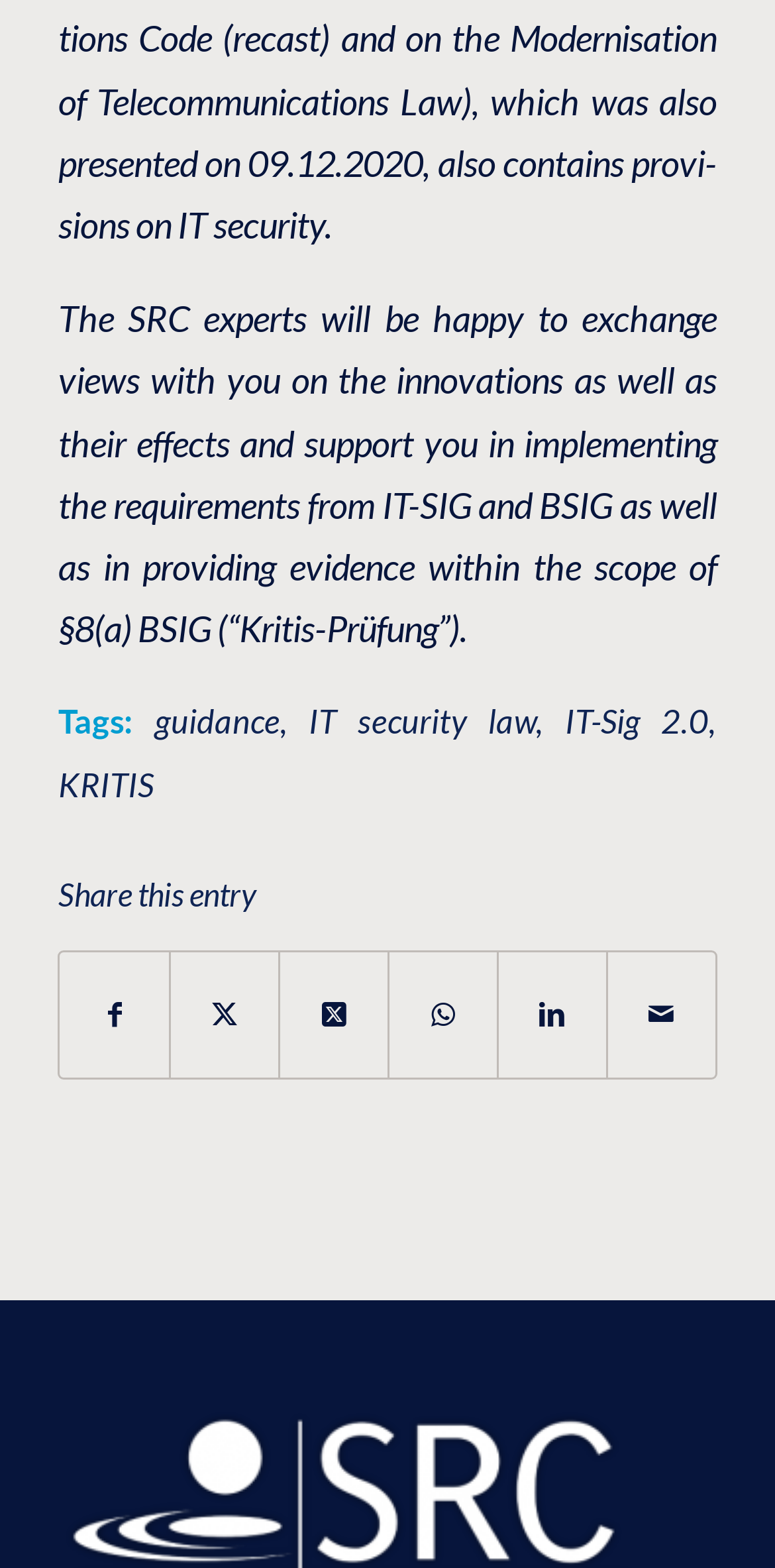What is the main topic of the webpage?
Provide an in-depth and detailed explanation in response to the question.

The main topic of the webpage can be inferred from the text content, which mentions 'The SRC experts will be happy to exchange views with you on the innovations as well as their effects and support you in implementing the requirements from IT-SIG and BSIG'. This suggests that the webpage is related to IT security law.